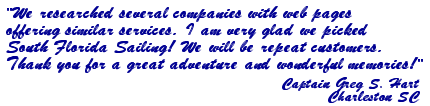What does Captain Hart express in his message?
Please use the visual content to give a single word or phrase answer.

Satisfaction